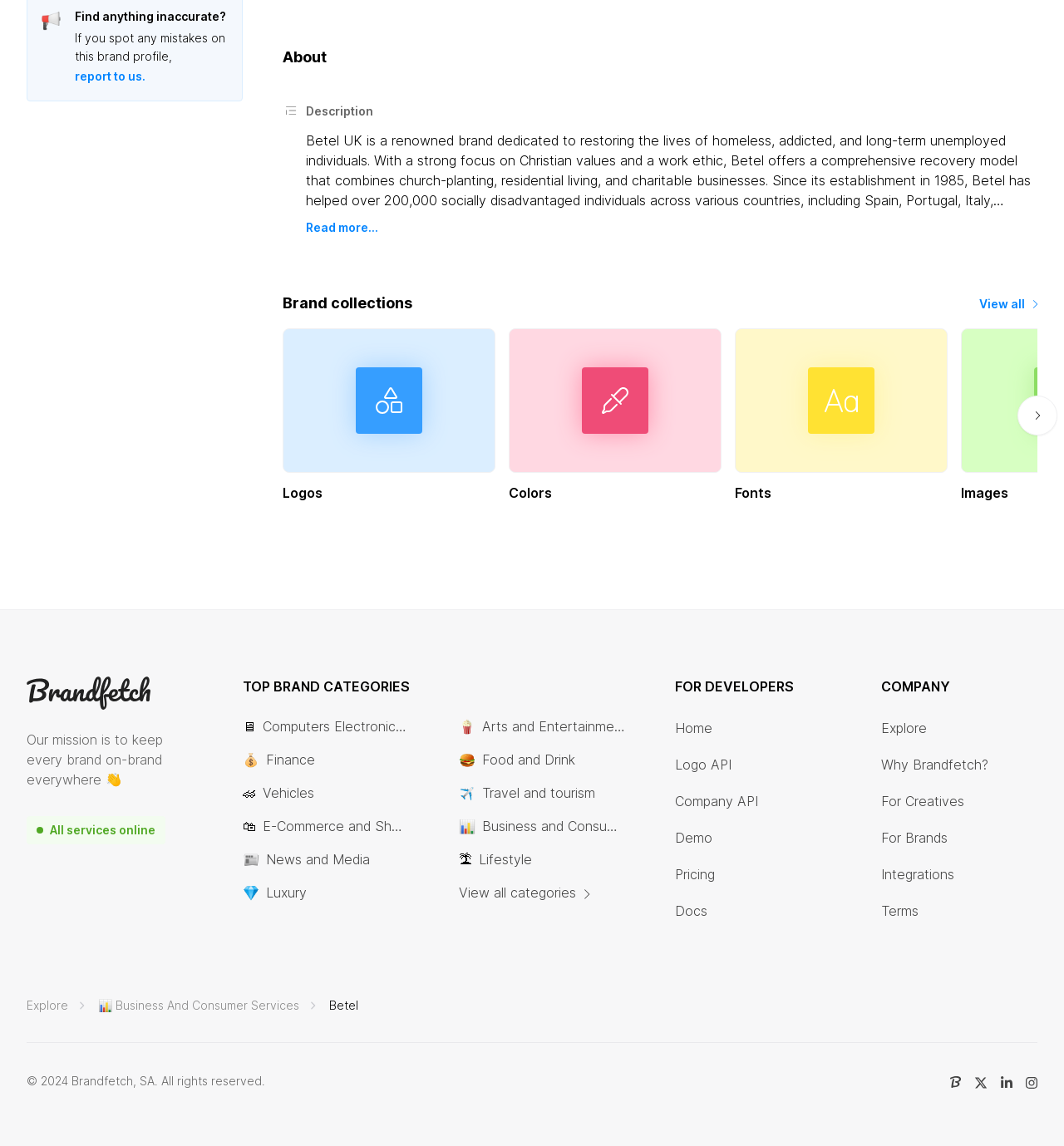Please determine the bounding box coordinates for the UI element described as: "Why Brandfetch?".

[0.828, 0.657, 0.929, 0.677]